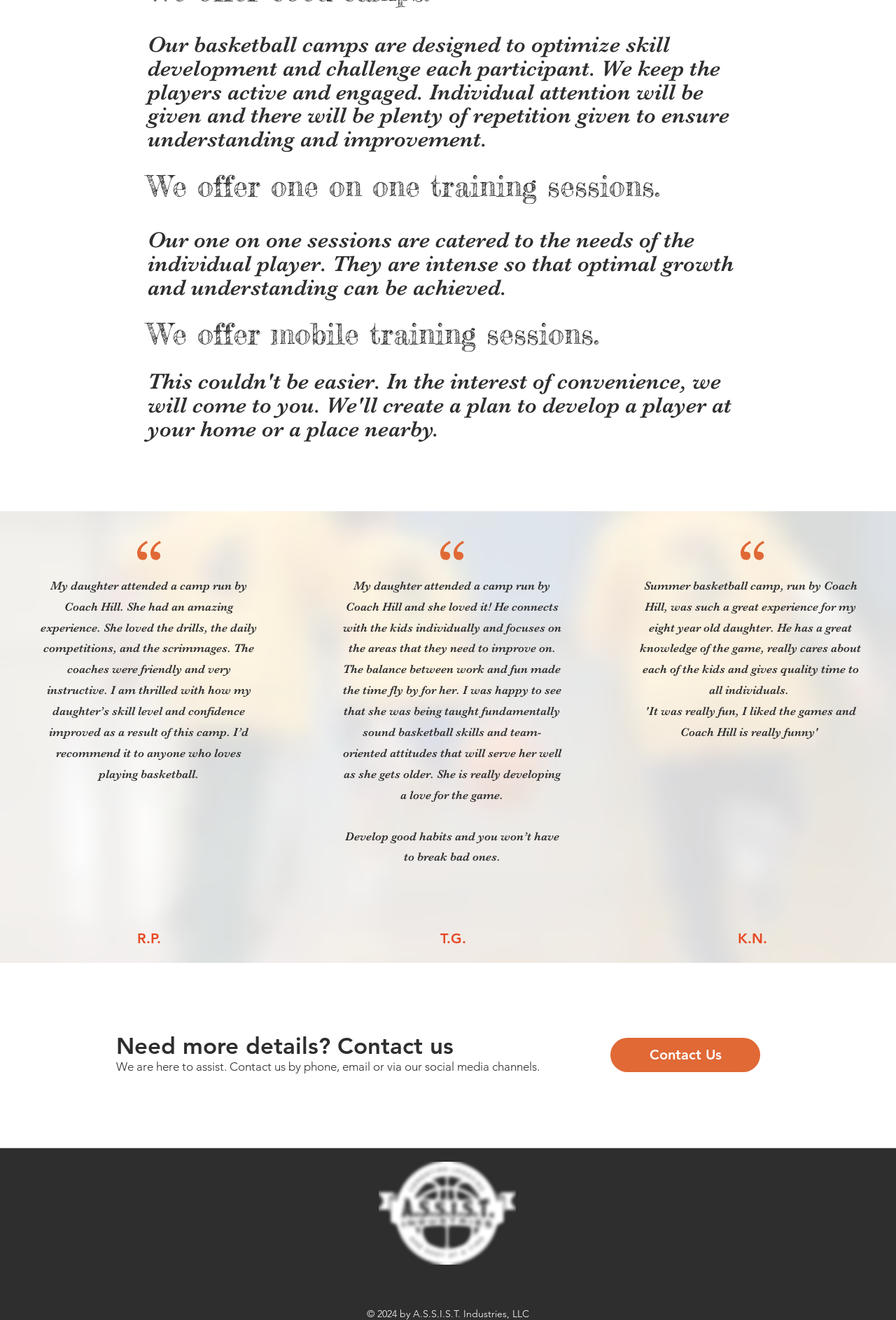Bounding box coordinates are to be given in the format (top-left x, top-left y, bottom-right x, bottom-right y). All values must be floating point numbers between 0 and 1. Provide the bounding box coordinate for the UI element described as: Contact Us

[0.681, 0.786, 0.848, 0.812]